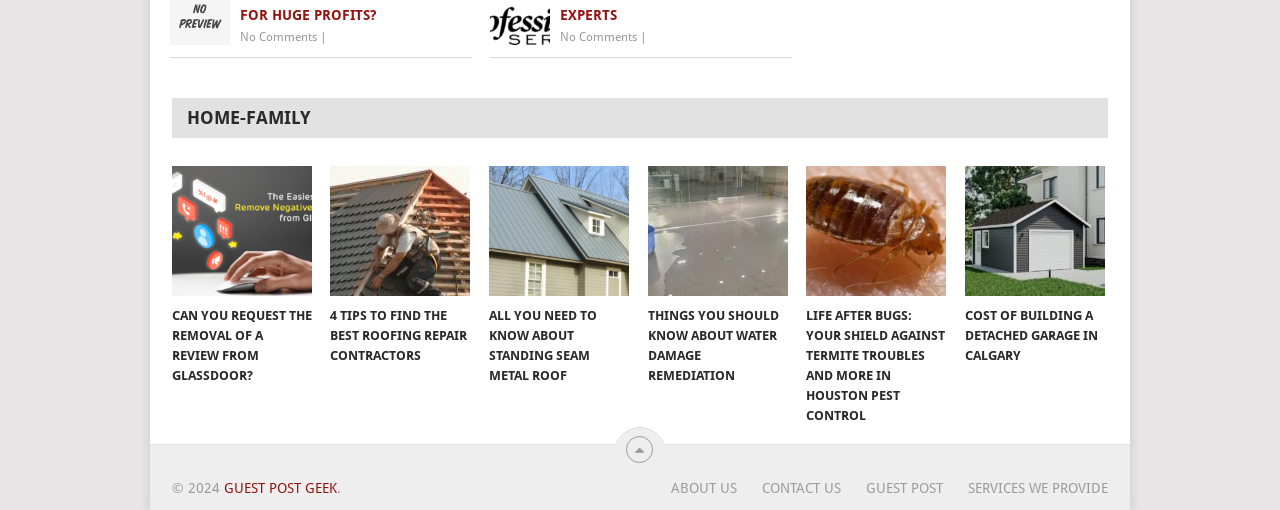Kindly determine the bounding box coordinates for the area that needs to be clicked to execute this instruction: "learn about standing seam metal roof".

[0.382, 0.325, 0.491, 0.58]